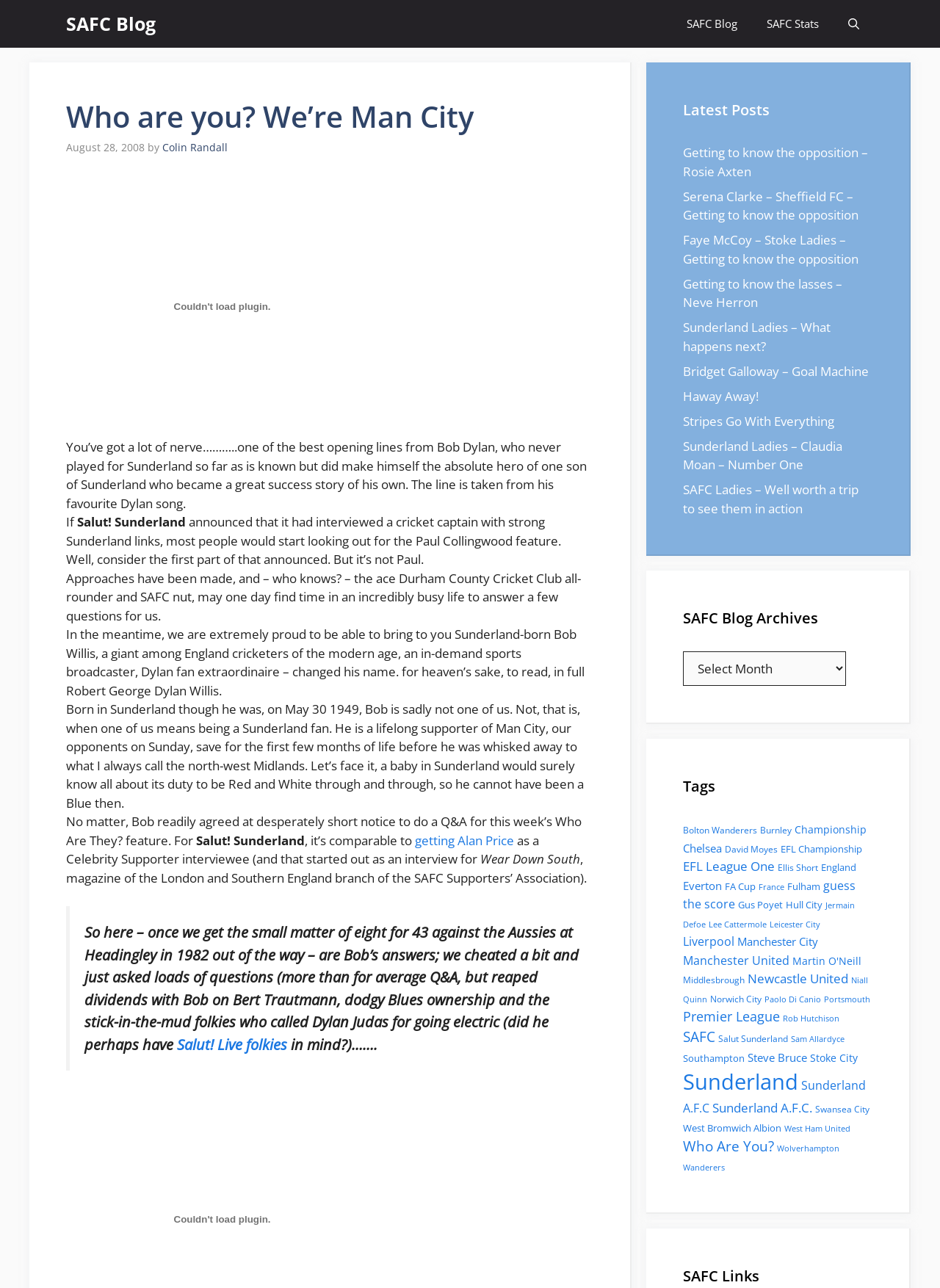What is the name of the football team supported by Bob Willis?
Please interpret the details in the image and answer the question thoroughly.

The name of the football team supported by Bob Willis is Man City, which is mentioned in the text 'He is a lifelong supporter of Man City, our opponents on Sunday'.